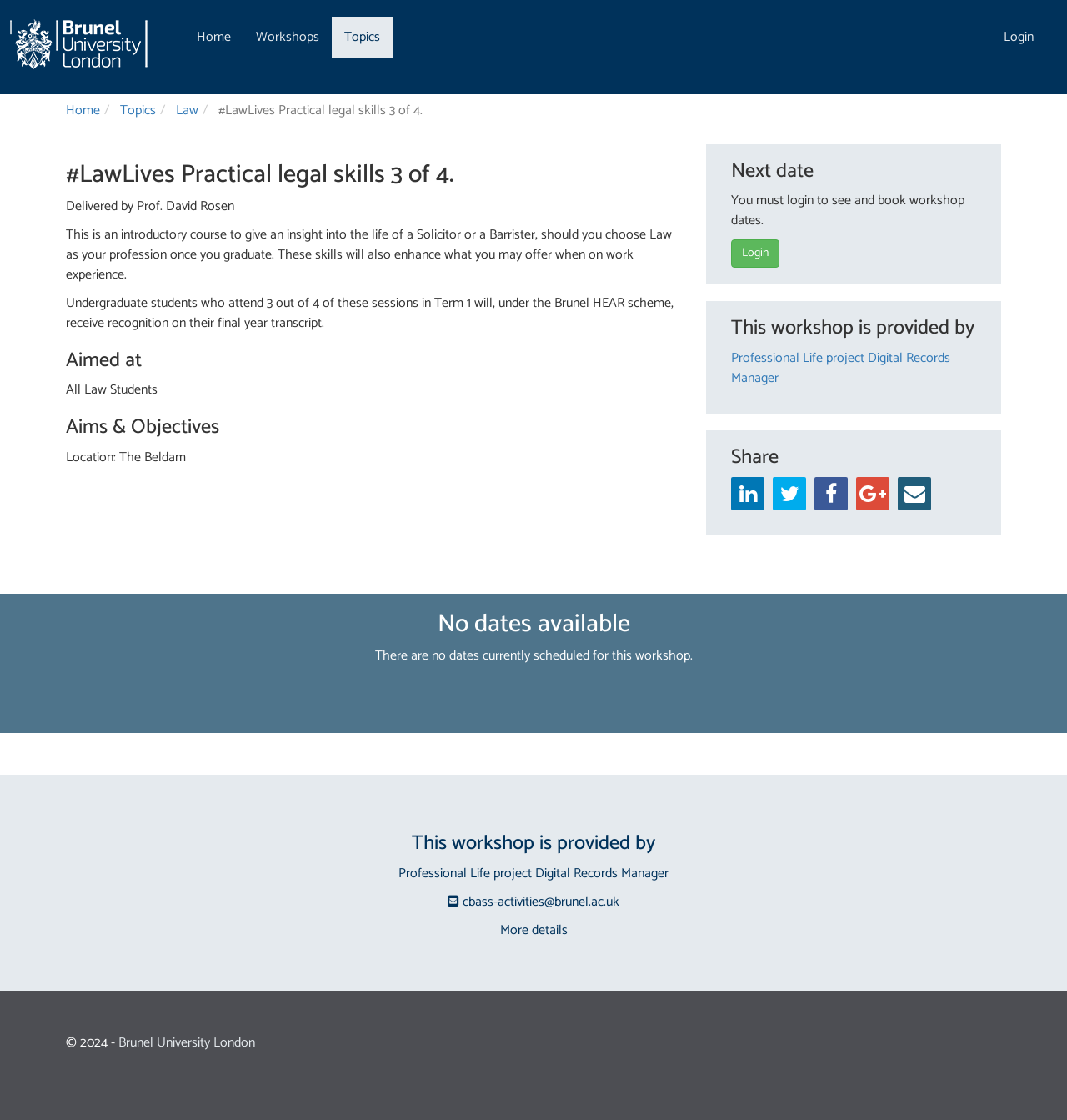Please identify the bounding box coordinates of the element's region that needs to be clicked to fulfill the following instruction: "Click on the 'Topics' link". The bounding box coordinates should consist of four float numbers between 0 and 1, i.e., [left, top, right, bottom].

[0.311, 0.015, 0.368, 0.052]